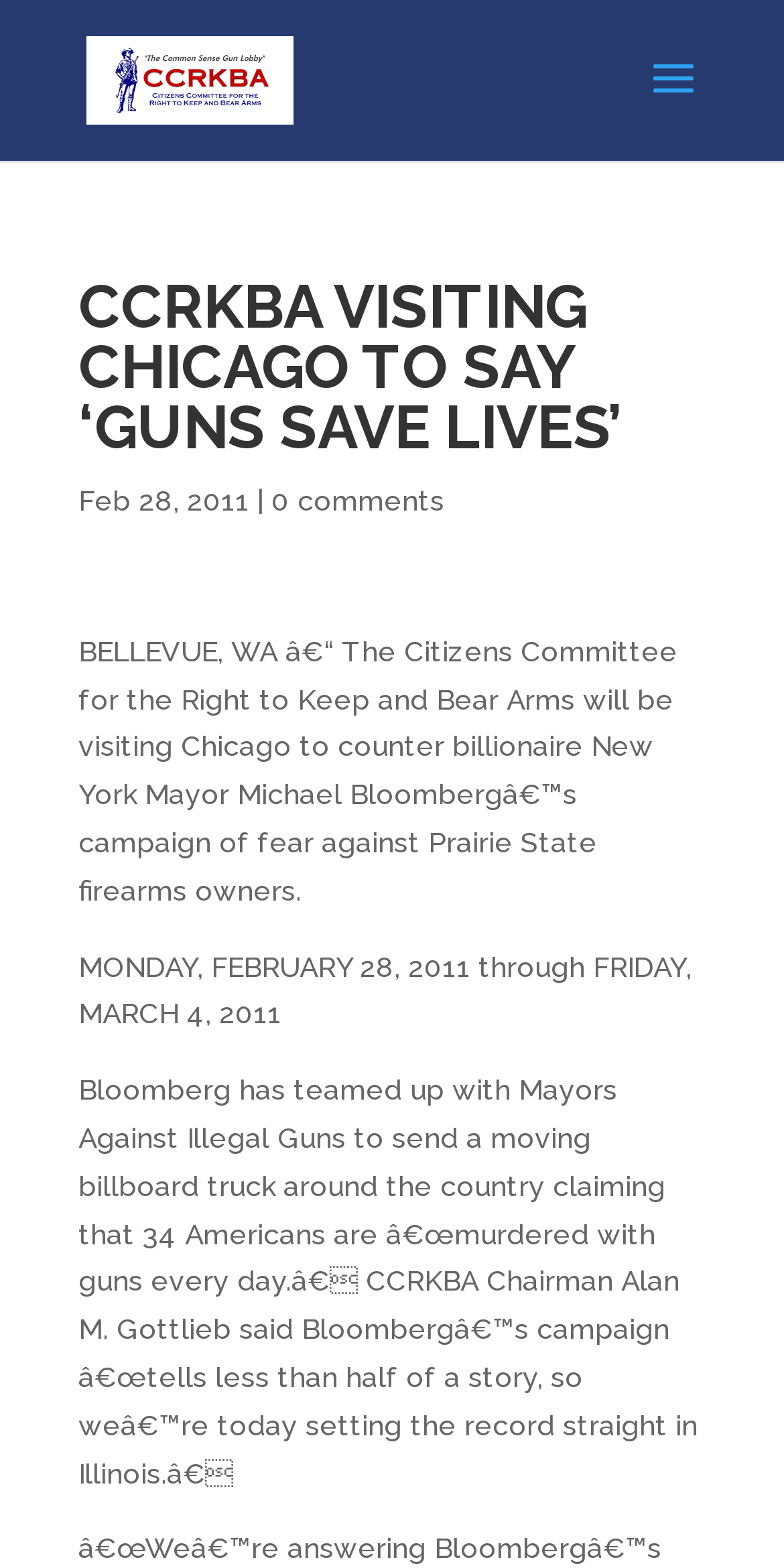Answer the question briefly using a single word or phrase: 
What is the organization that Bloomberg has teamed up with?

Mayors Against Illegal Guns